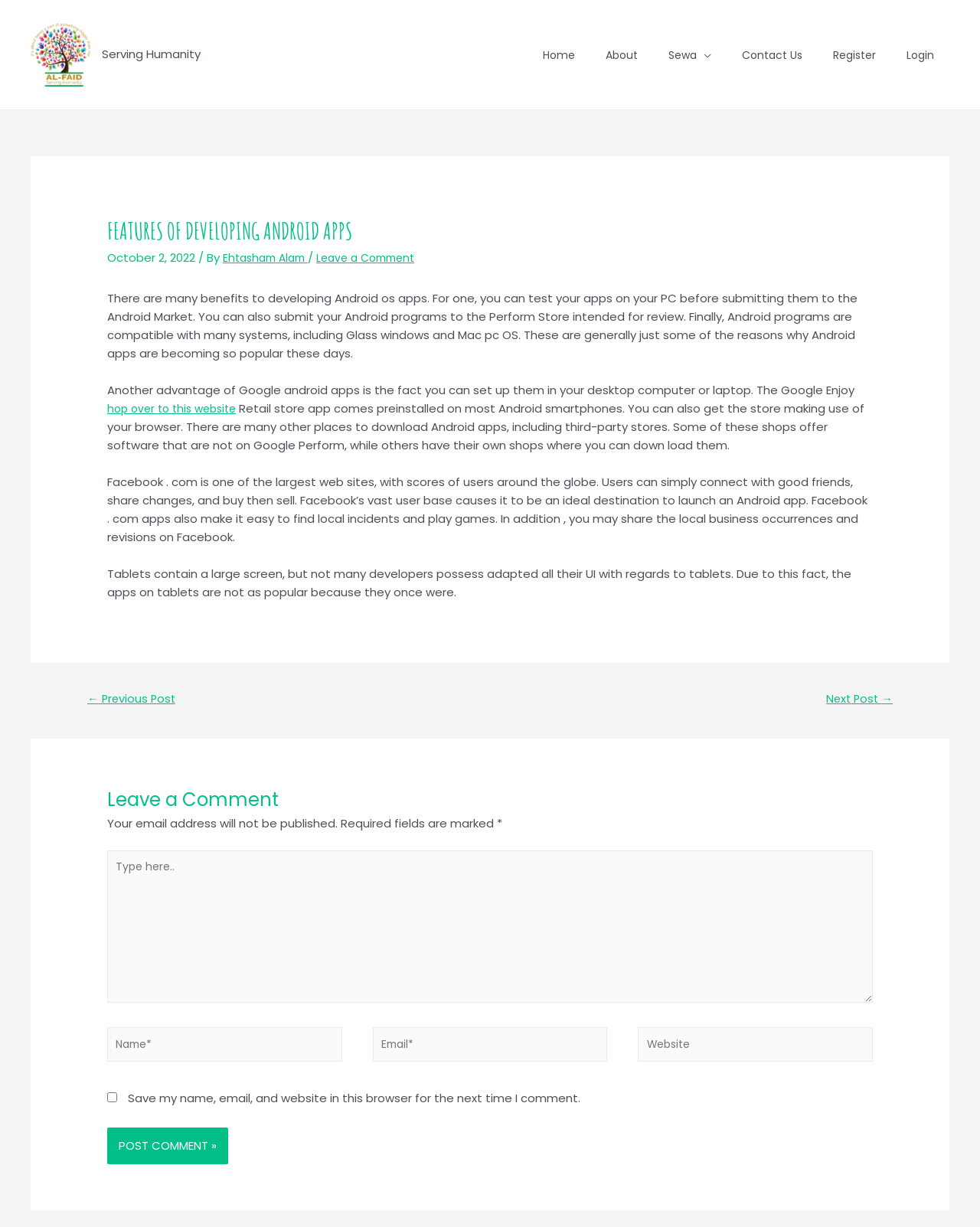Could you indicate the bounding box coordinates of the region to click in order to complete this instruction: "Click on the 'Home' link".

[0.595, 0.023, 0.649, 0.066]